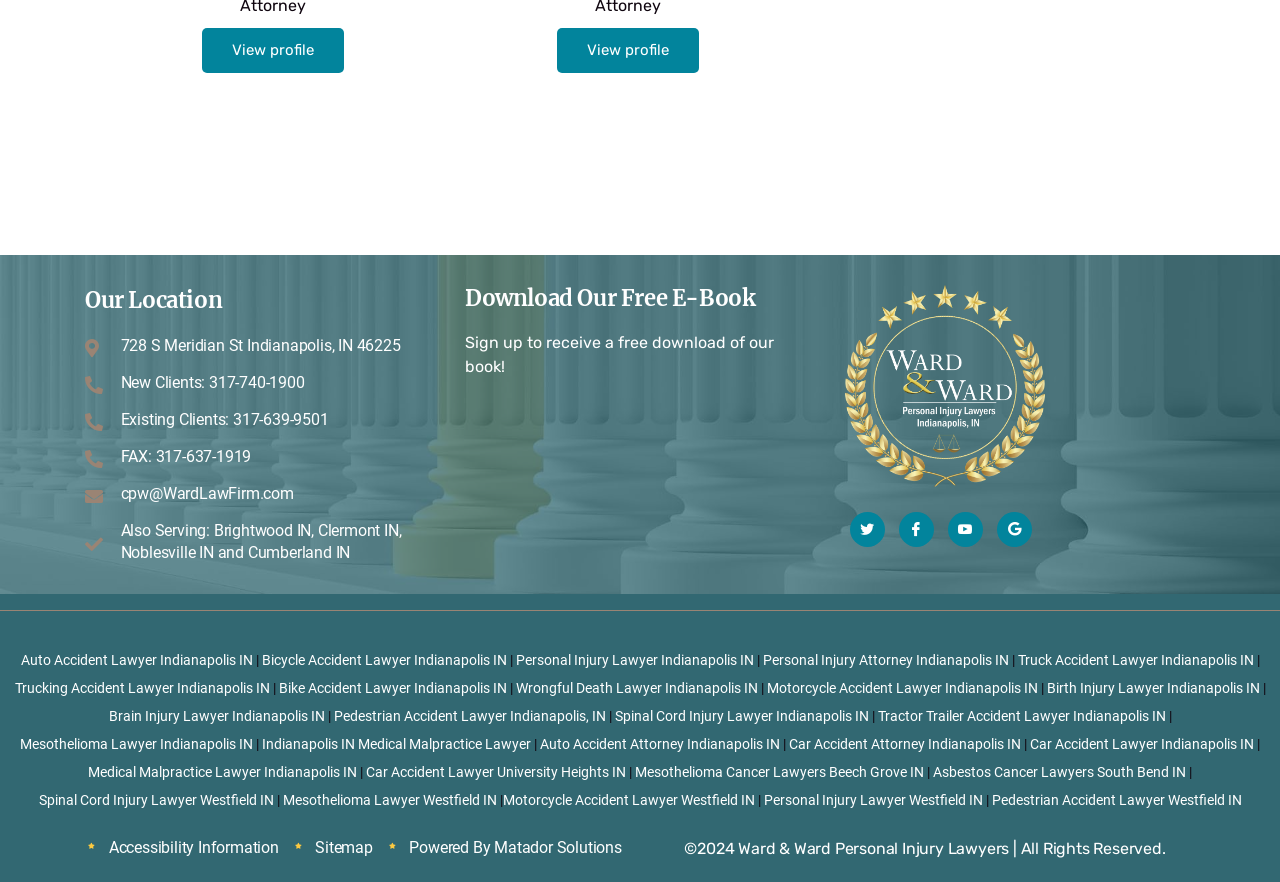What social media platforms does Ward & Ward Personal Injury Lawyers have?
Provide an in-depth answer to the question, covering all aspects.

I found the answer by looking at the links 'Twitter', 'Facebook', 'YouTube', and 'Google' which are likely social media platform links.